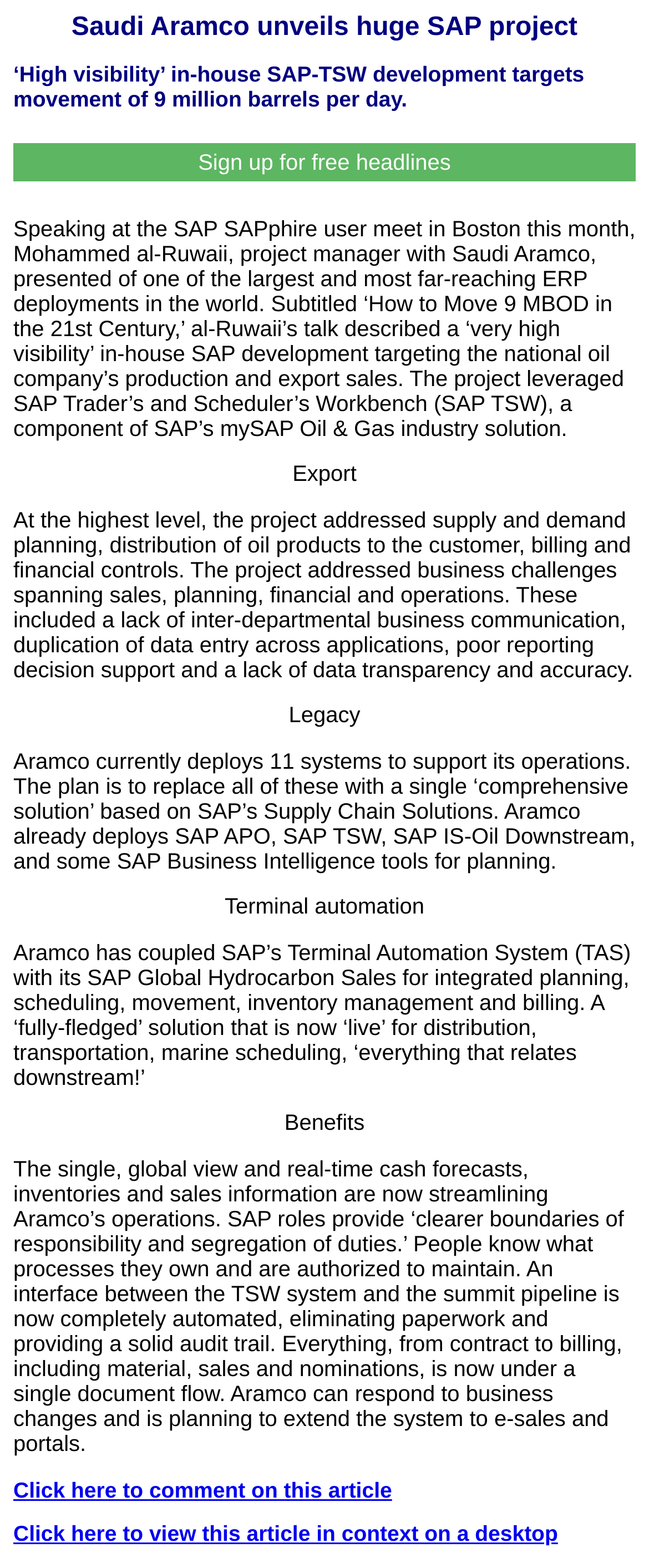What is the benefit of the new system for Aramco's operations?
Can you offer a detailed and complete answer to this question?

The text 'The single, global view and real-time cash forecasts, inventories and sales information are now streamlining Aramco’s operations.' indicates that one of the benefits of the new system is that it streamlines Aramco's operations.